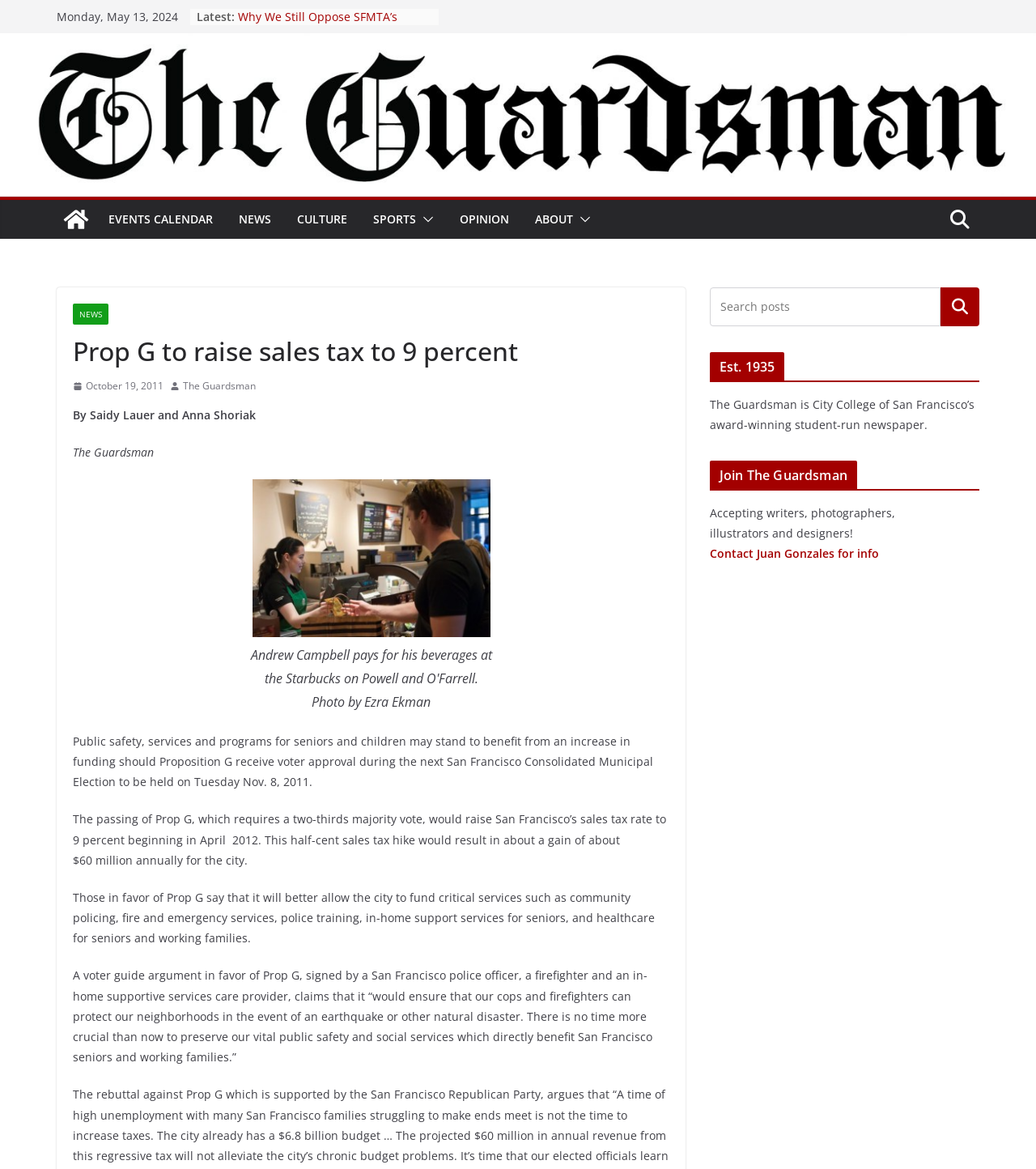Determine the bounding box coordinates of the element that should be clicked to execute the following command: "Click on the 'NEWS' link".

[0.23, 0.178, 0.262, 0.197]